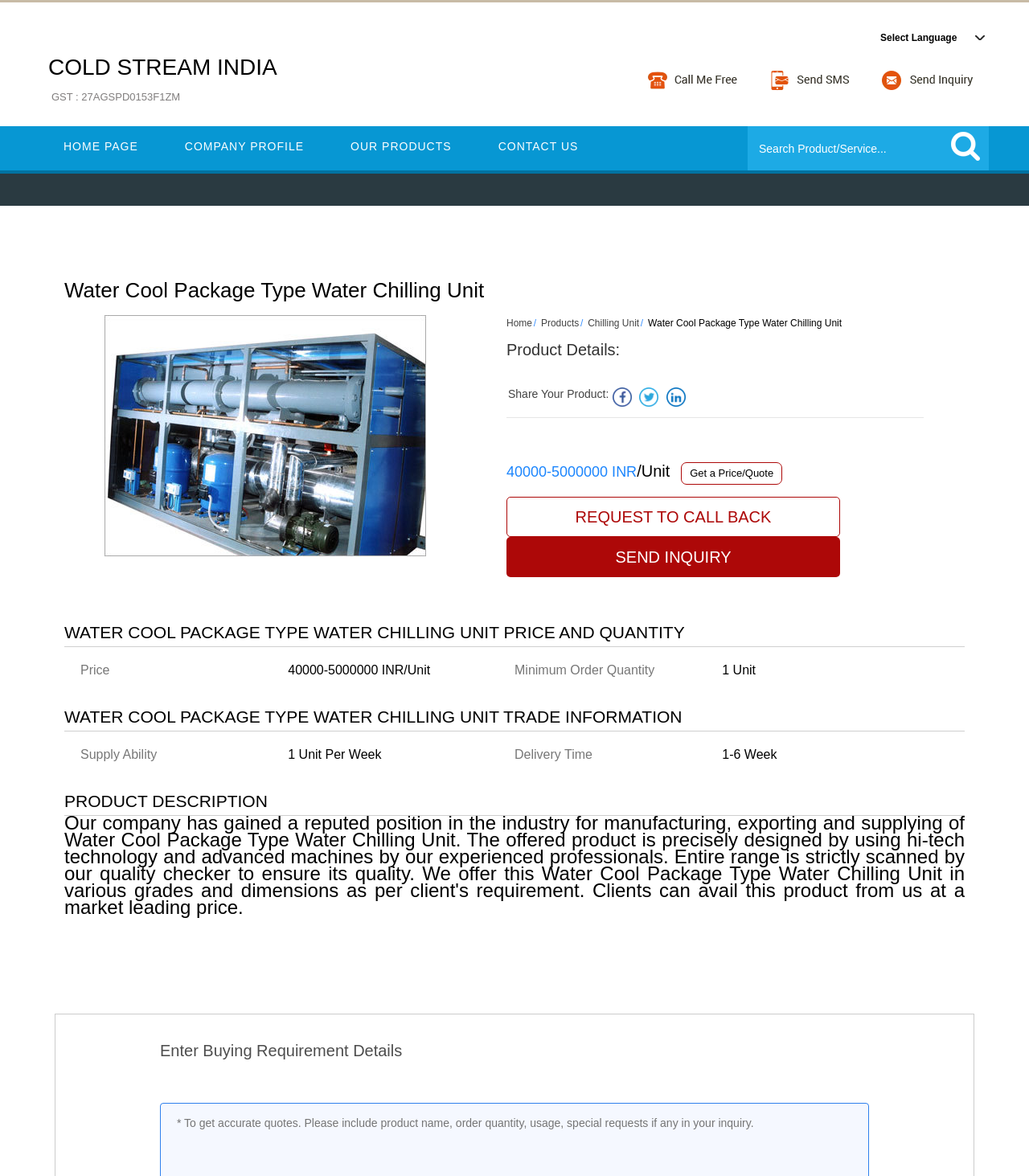Please locate the bounding box coordinates of the element's region that needs to be clicked to follow the instruction: "Click on 'CONTACT US'". The bounding box coordinates should be provided as four float numbers between 0 and 1, i.e., [left, top, right, bottom].

[0.461, 0.107, 0.585, 0.141]